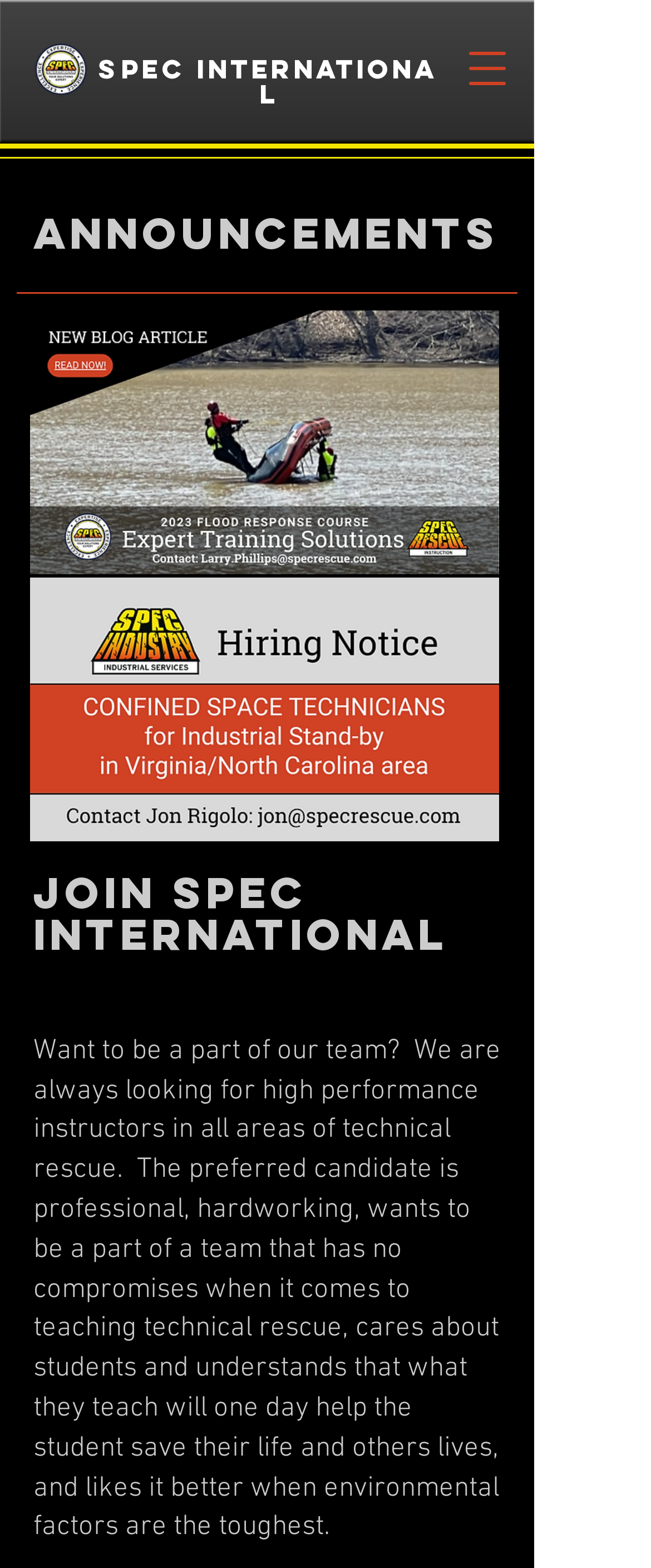Review the image closely and give a comprehensive answer to the question: What type of instructors is Spec International looking for?

Based on the webpage content, Spec International is looking for high performance instructors in all areas of technical rescue. This is stated in the paragraph under the 'join spec international' heading, which describes the preferred candidate.